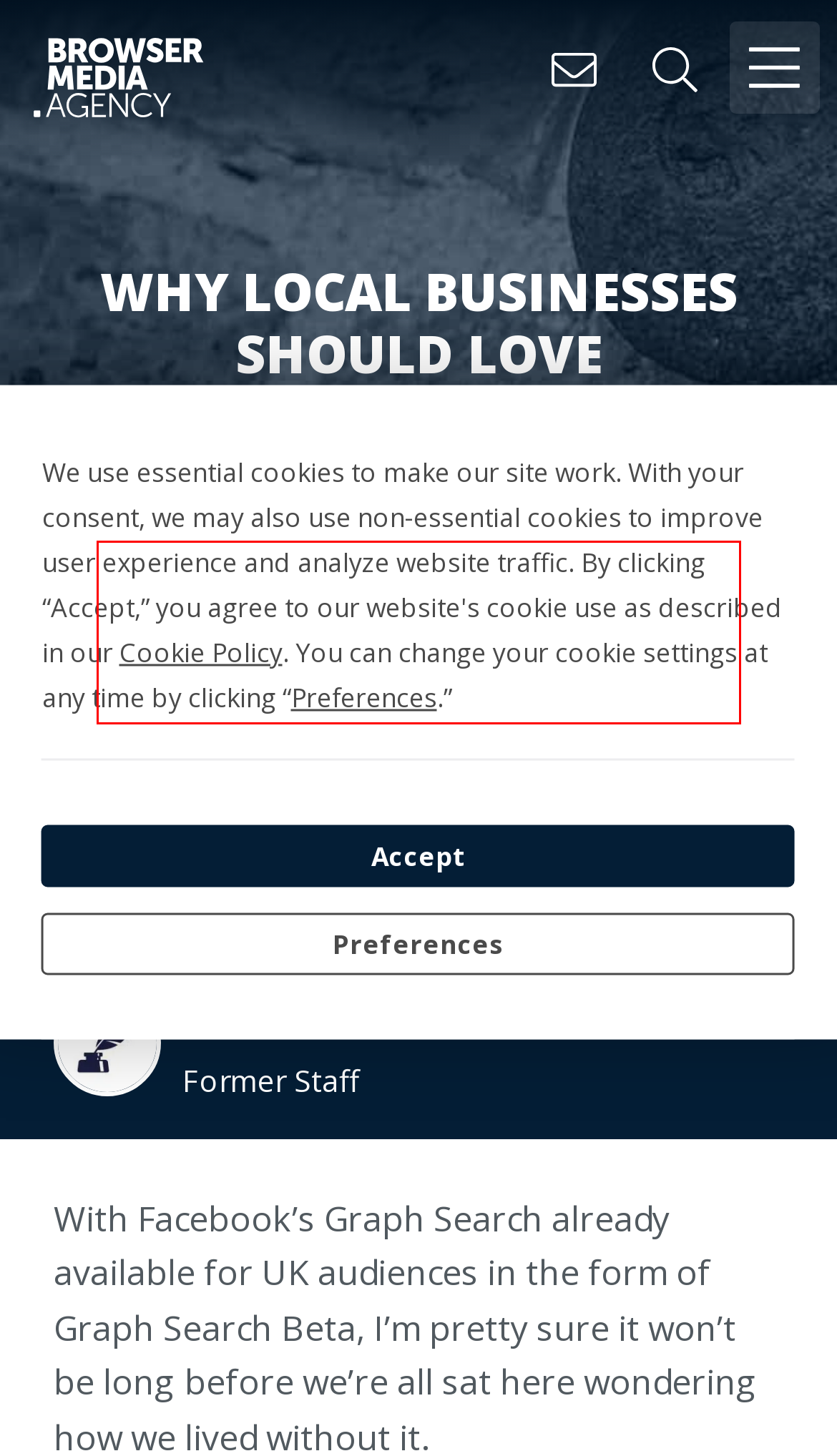Please identify the text within the red rectangular bounding box in the provided webpage screenshot.

If you run a local business it’s time to figure out how much additional business or general PR exposure Facebook Graph Search can bring you.